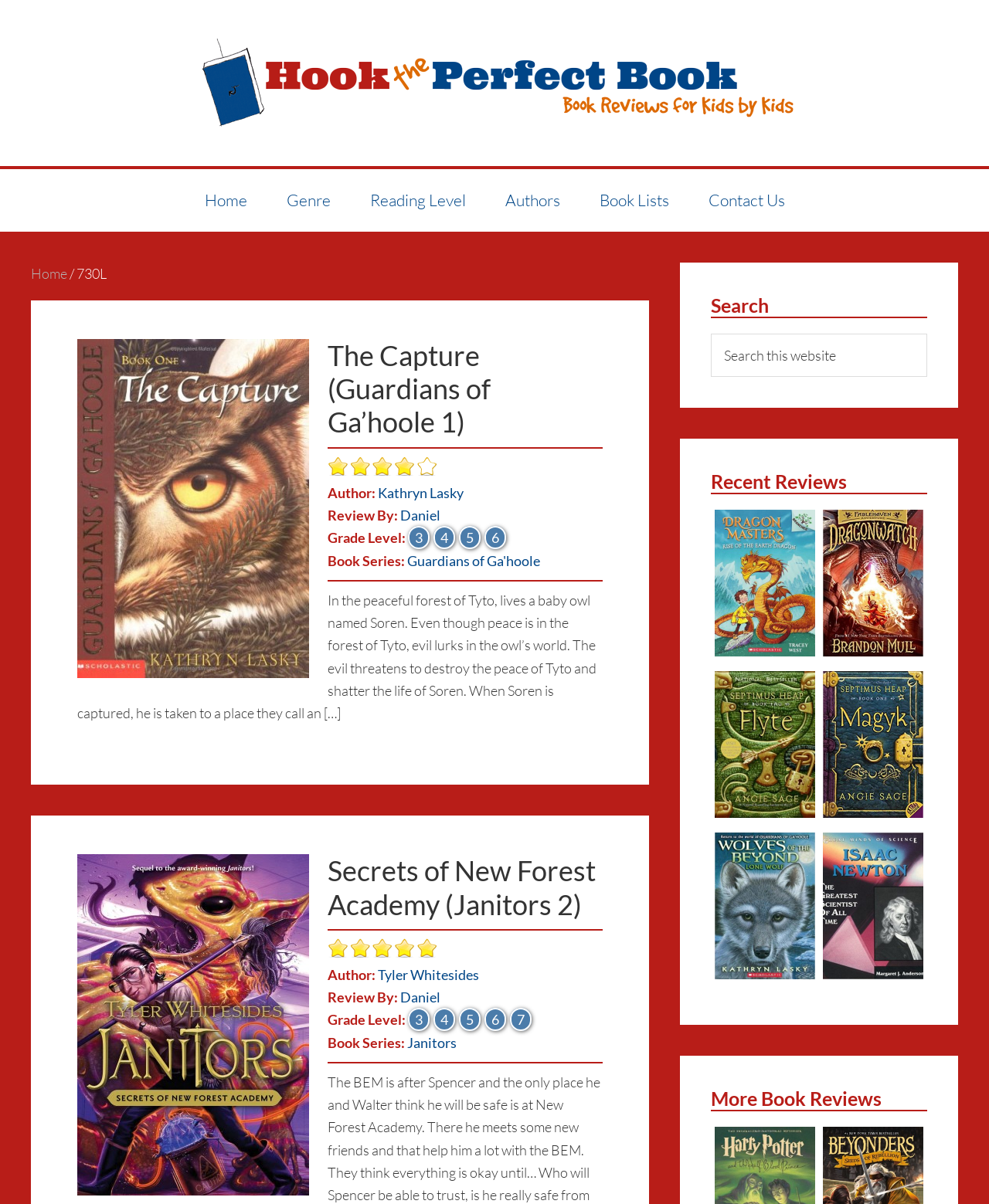How many recent reviews are listed on this page?
Make sure to answer the question with a detailed and comprehensive explanation.

I counted the number of article elements under the 'Recent Reviews' heading and found 5 reviews listed.